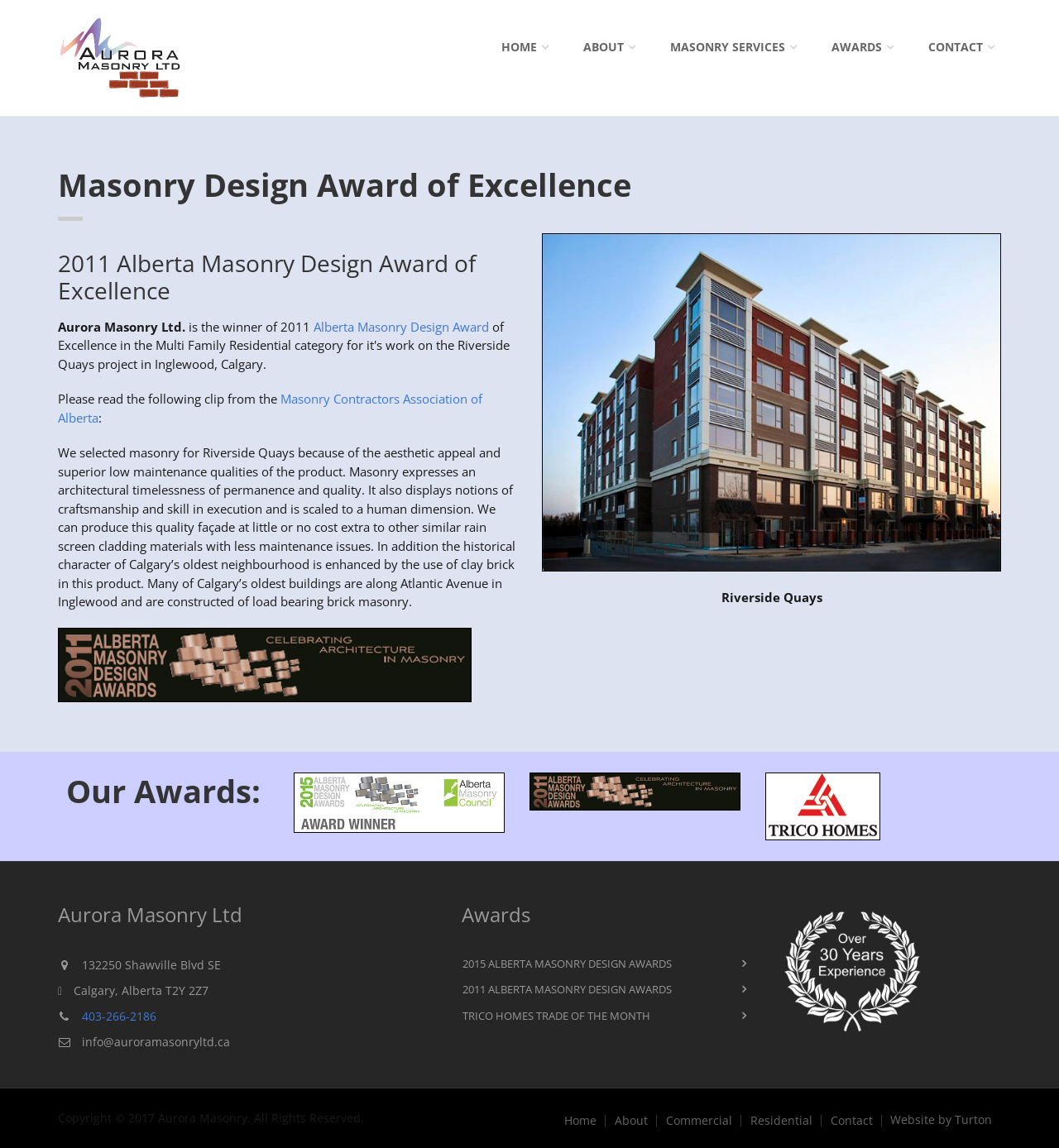Locate the bounding box coordinates of the clickable region to complete the following instruction: "View 2011 Alberta Masonry Design Award of Excellence."

[0.5, 0.673, 0.699, 0.706]